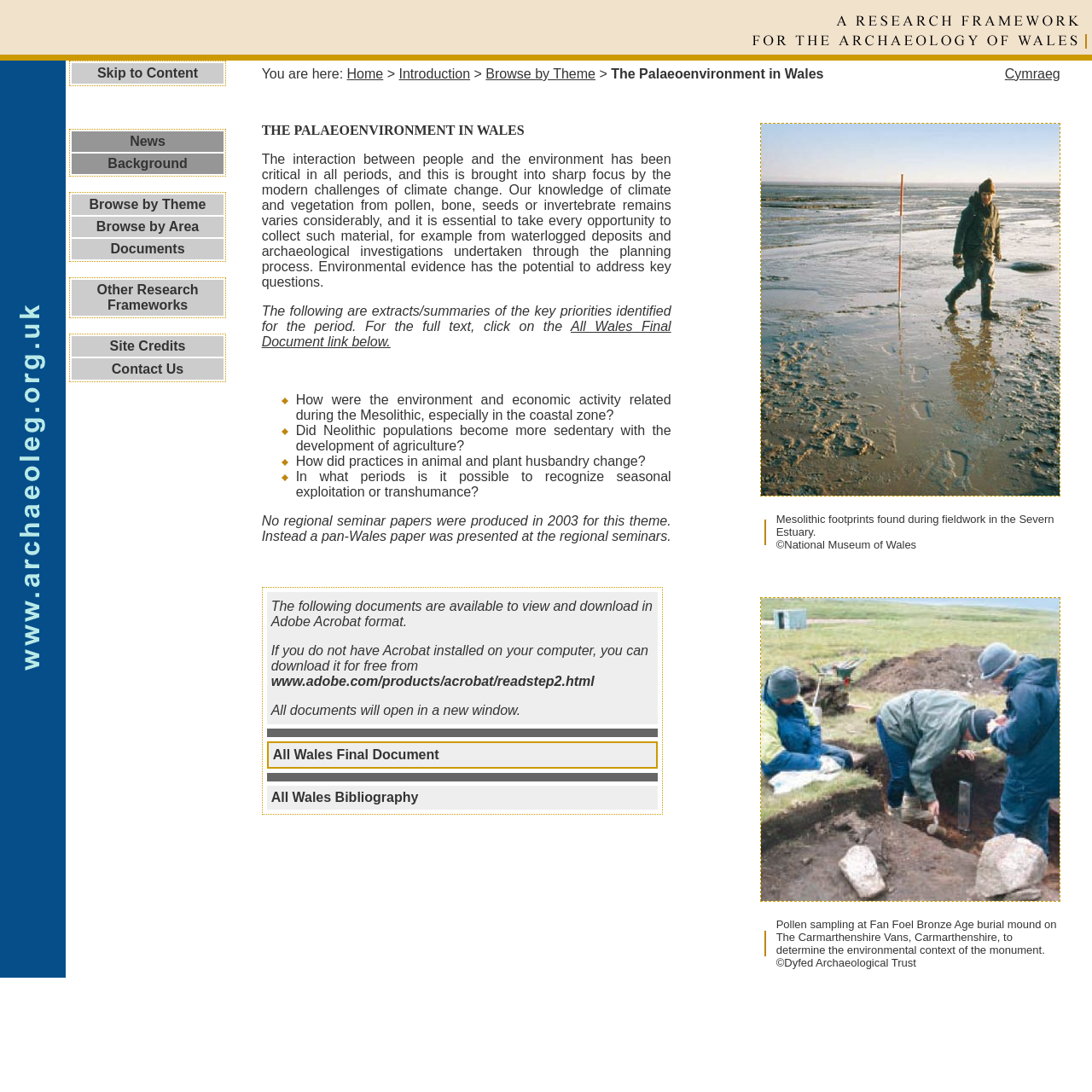Refer to the element description All Wales Bibliography and identify the corresponding bounding box in the screenshot. Format the coordinates as (top-left x, top-left y, bottom-right x, bottom-right y) with values in the range of 0 to 1.

[0.248, 0.723, 0.383, 0.737]